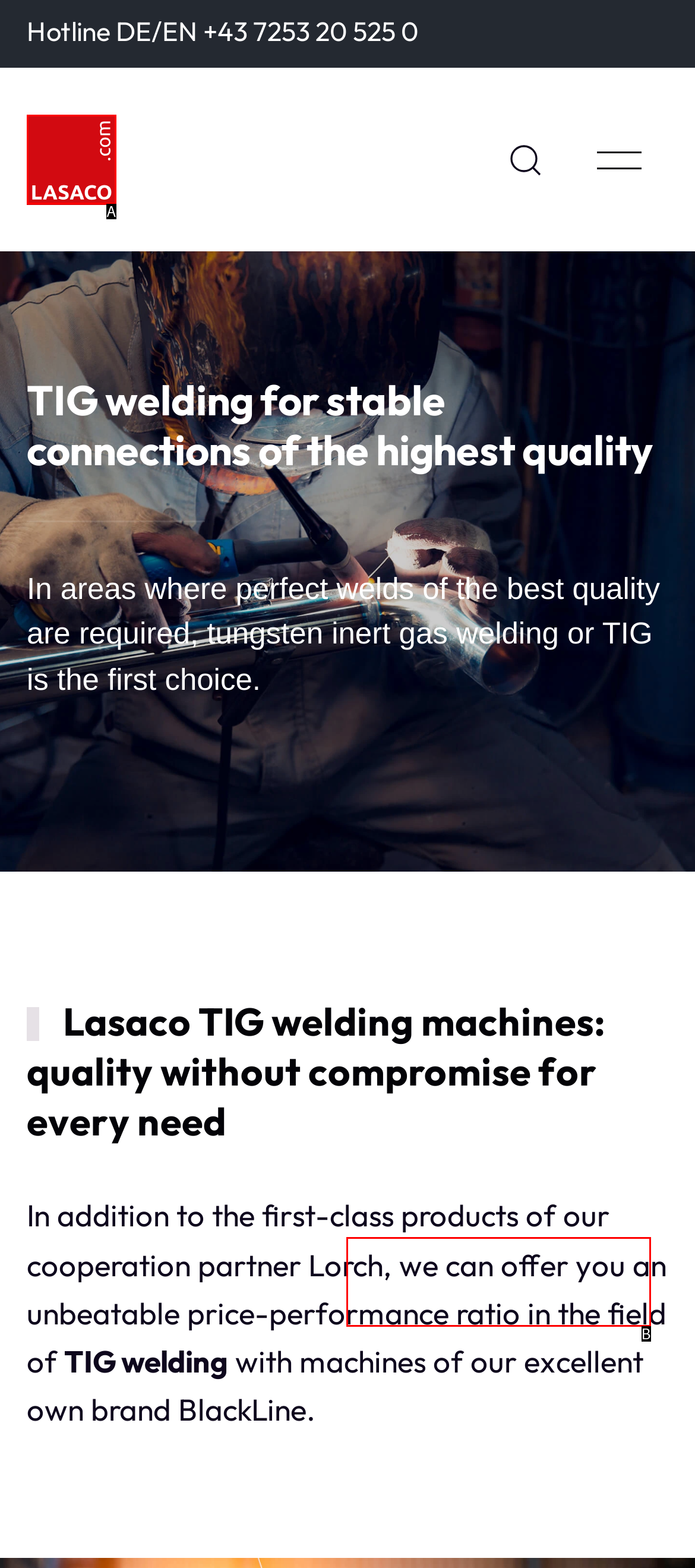Using the element description: alt="Lasaco", select the HTML element that matches best. Answer with the letter of your choice.

A